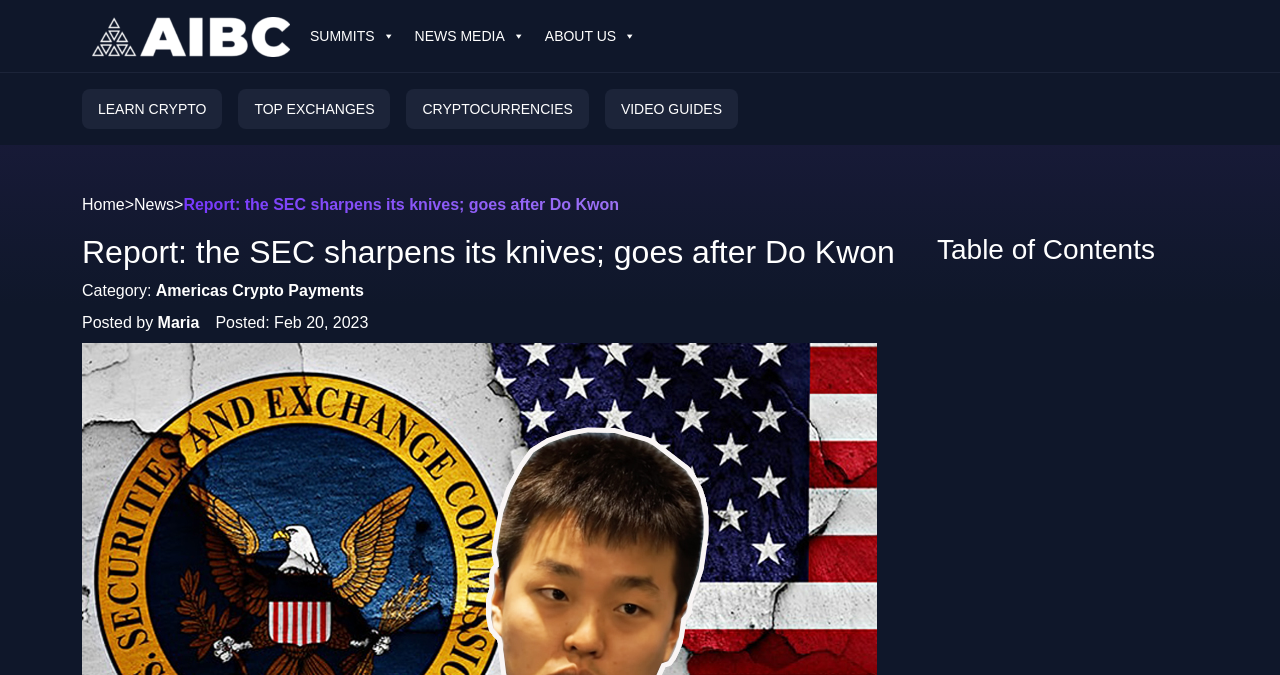Using the information in the image, could you please answer the following question in detail:
What is the topic of the report?

I inferred the topic by reading the main heading of the report, which mentions 'the SEC sharpens its knives; goes after Do Kwon'.